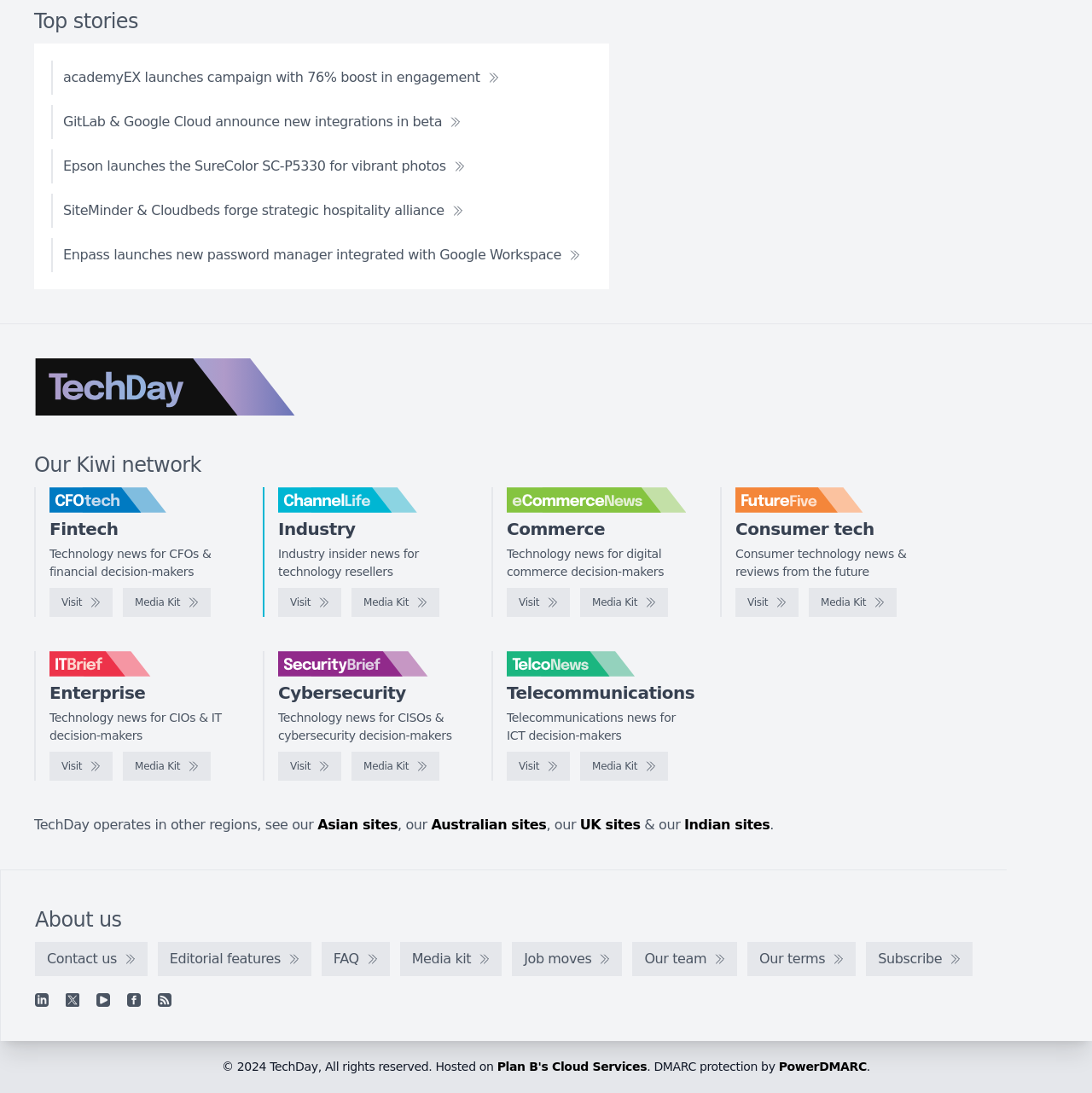Given the description of a UI element: "Visit", identify the bounding box coordinates of the matching element in the webpage screenshot.

[0.255, 0.688, 0.313, 0.714]